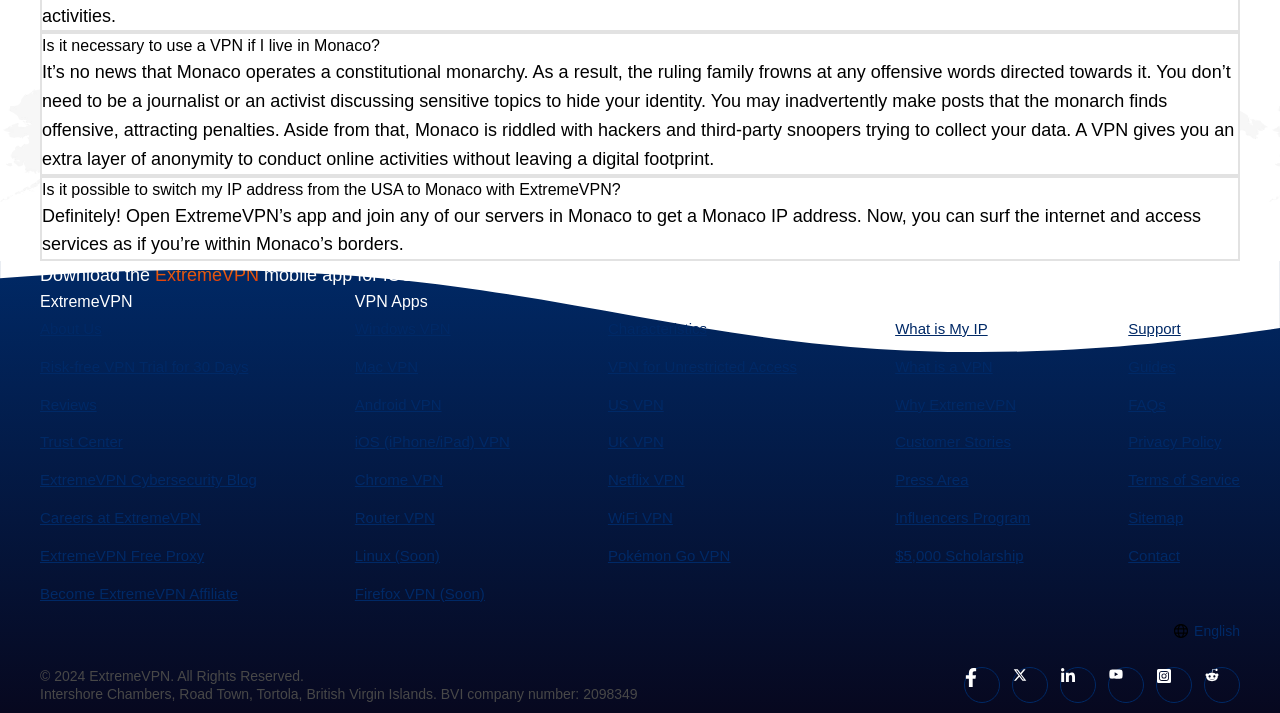What is the purpose of using a VPN in Monaco?
Ensure your answer is thorough and detailed.

According to the webpage, Monaco operates a constitutional monarchy and frowns at any offensive words directed towards it. Using a VPN provides an extra layer of anonymity to conduct online activities without leaving a digital footprint, protecting users from penalties and data collection by hackers and third-party snoopers.